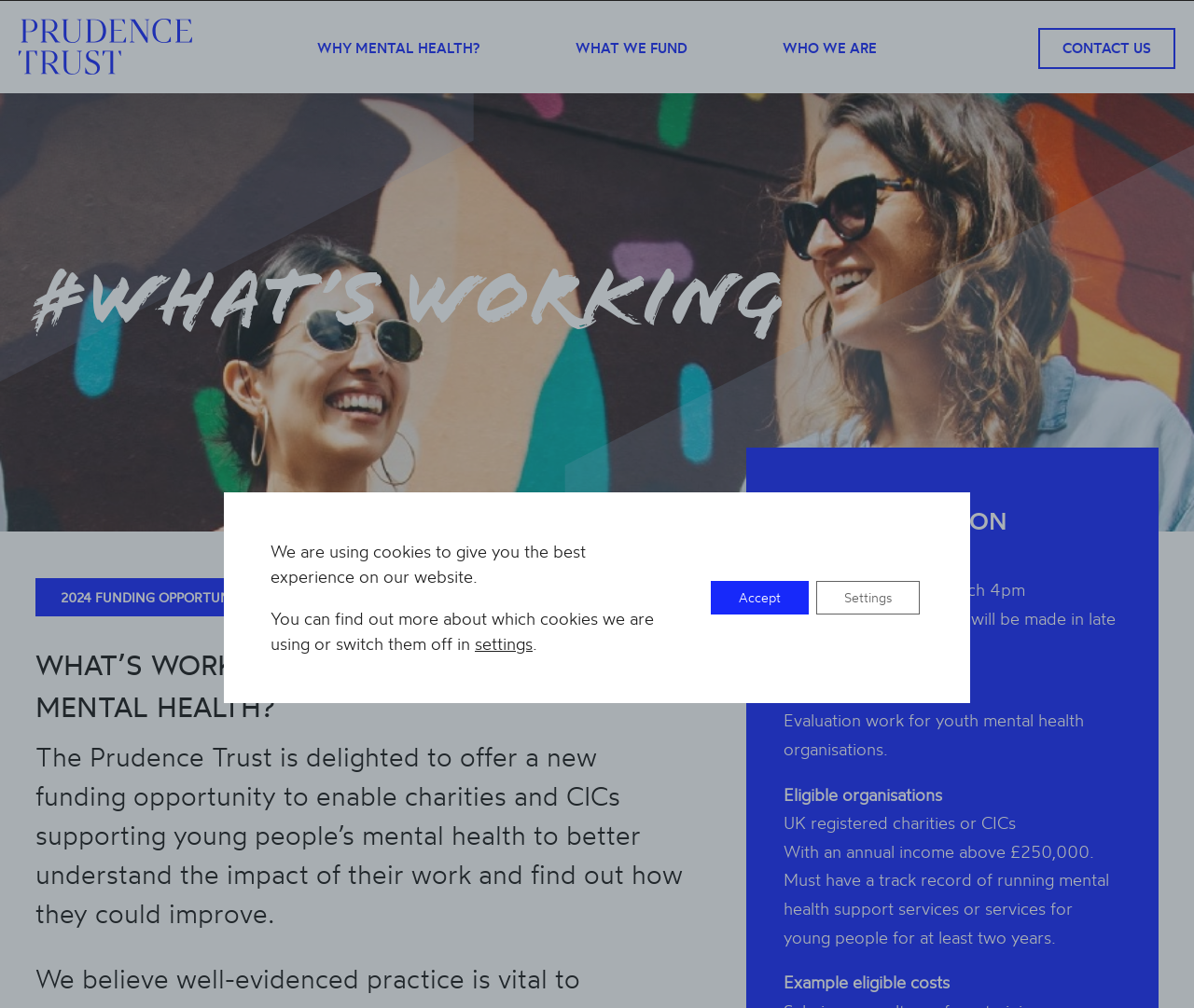Give a detailed account of the webpage, highlighting key information.

The webpage is about a new funding opportunity from The Prudence Trust, specifically focused on supporting young people's mental health. At the top left corner, there is a Prudence Trust logo, which is an image linked to the organization's website. 

Below the logo, there are four main navigation links: "WHY MENTAL HEALTH?", "WHAT WE FUND", "WHO WE ARE", and "CONTACT US", which are evenly spaced across the top of the page. 

The main content of the page is divided into sections. The first section has a heading "2024 FUNDING OPPORTUNITY" and a subheading "WHAT’S WORKING FOR YOUNG PEOPLE’S MENTAL HEALTH?". Below this, there is a paragraph of text explaining the funding opportunity, which is to enable charities and CICs supporting young people's mental health to better understand the impact of their work and find out how they could improve.

The next section is headed "KEY INFORMATION" and provides details about the application deadline, the purpose of the funding, eligible organizations, and example eligible costs. This section is organized into a series of labeled paragraphs, each with a brief description.

At the bottom of the page, there is a notice about the use of cookies on the website, with options to find out more or switch them off. There are also three buttons: "Accept", "Settings", and another "Settings" button.